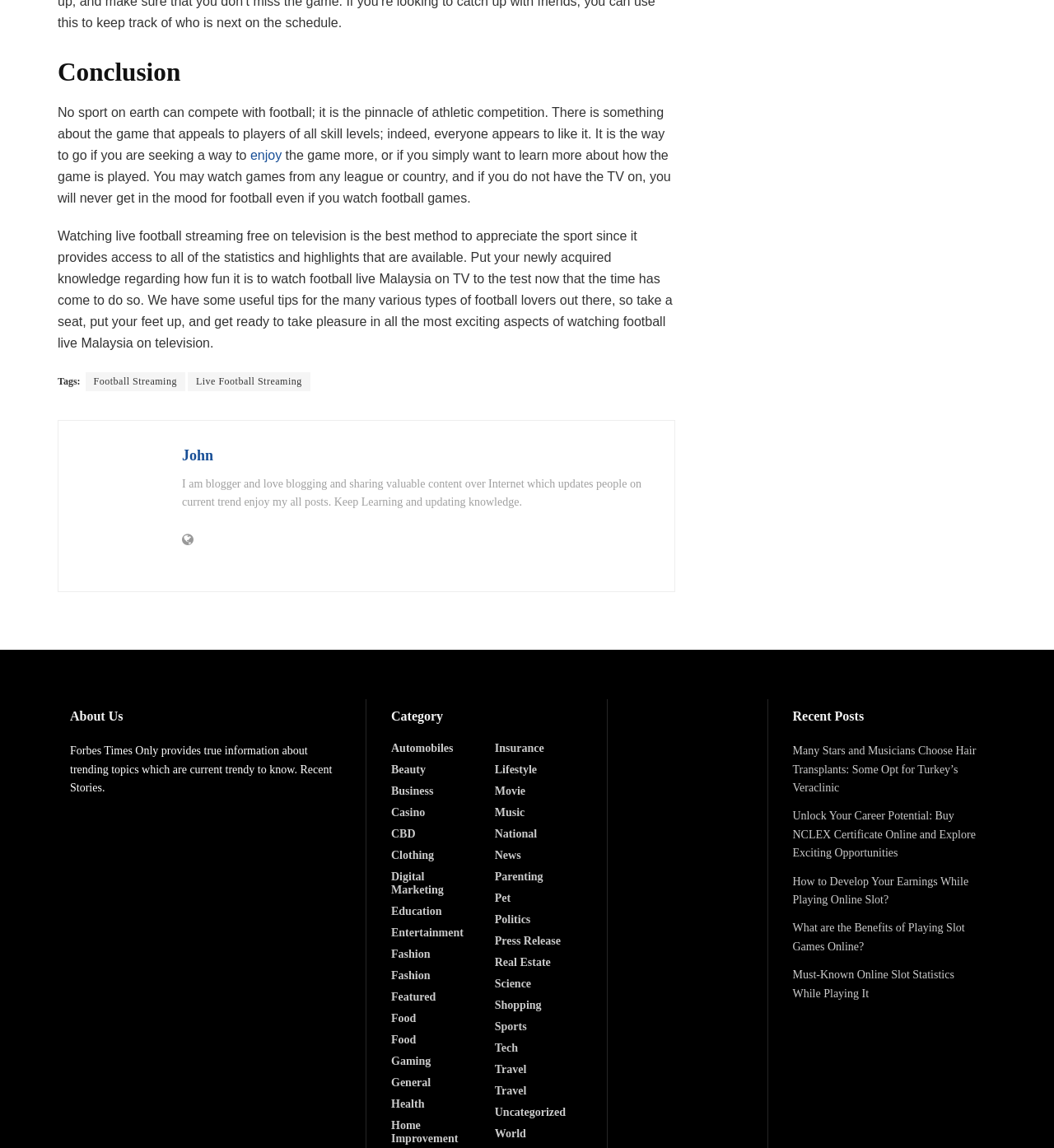Based on the image, give a detailed response to the question: What is the format of the recent posts section?

By looking at the recent posts section, I can see that it is a list of links to different articles, such as 'Many Stars and Musicians Choose Hair Transplants: Some Opt for Turkey’s Veraclinic' and 'Unlock Your Career Potential: Buy NCLEX Certificate Online and Explore Exciting Opportunities'.